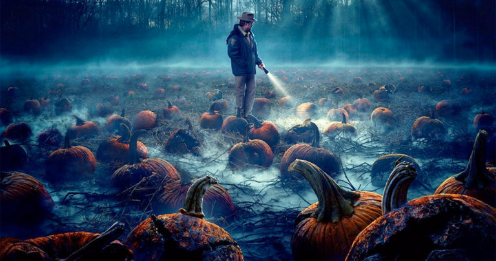Carefully examine the image and provide an in-depth answer to the question: What is the theme explored in 'Stranger Things 2'?

The theme explored in 'Stranger Things 2' is environmental anxiety, which is reflected in the image through the distortion of the natural world and the eerie atmosphere of the pumpkin patch.